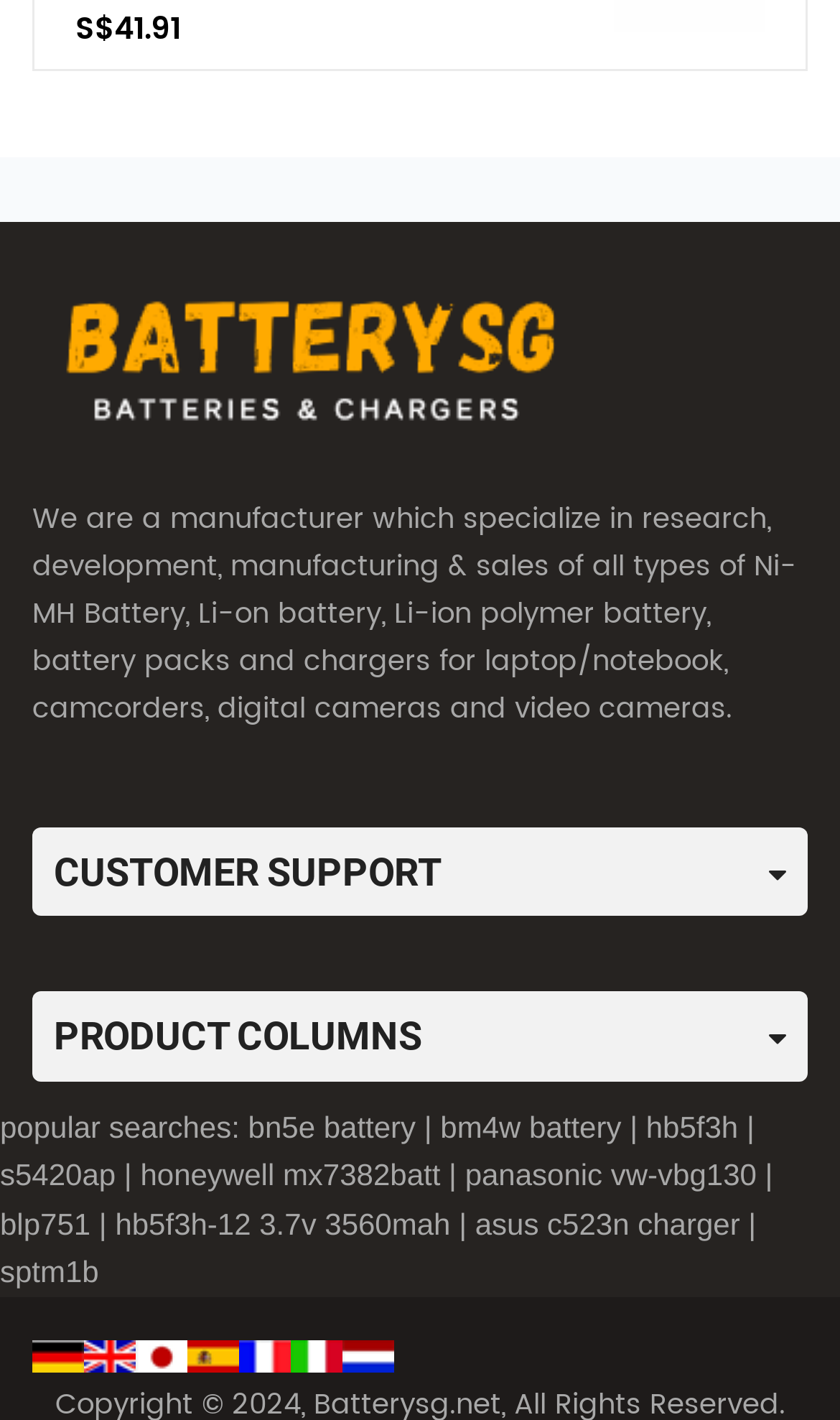Please specify the bounding box coordinates of the clickable region to carry out the following instruction: "view PRODUCT COLUMNS". The coordinates should be four float numbers between 0 and 1, in the format [left, top, right, bottom].

[0.038, 0.699, 0.962, 0.762]